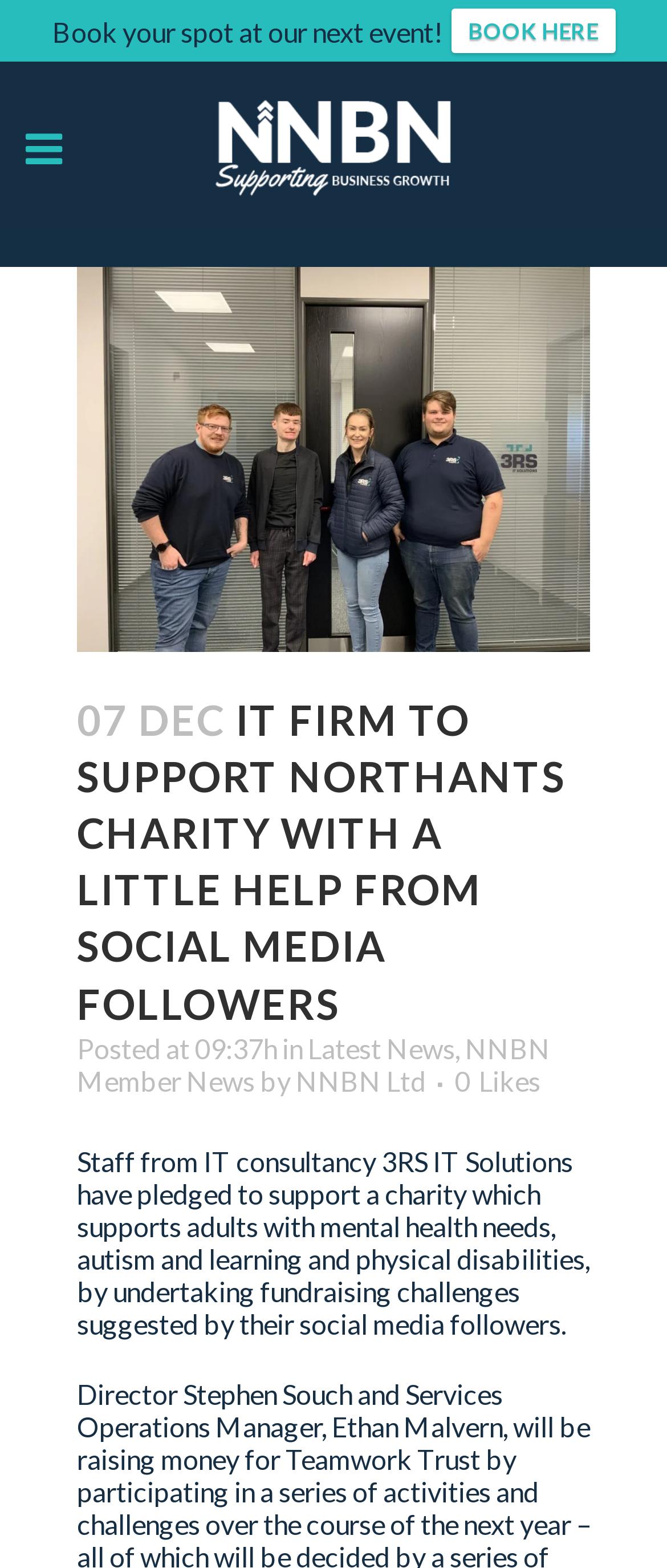What is the name of the IT consultancy?
Please utilize the information in the image to give a detailed response to the question.

I found the answer by looking at the image element with the text '3RS IT' and the surrounding context, which suggests that it is the name of the IT consultancy.